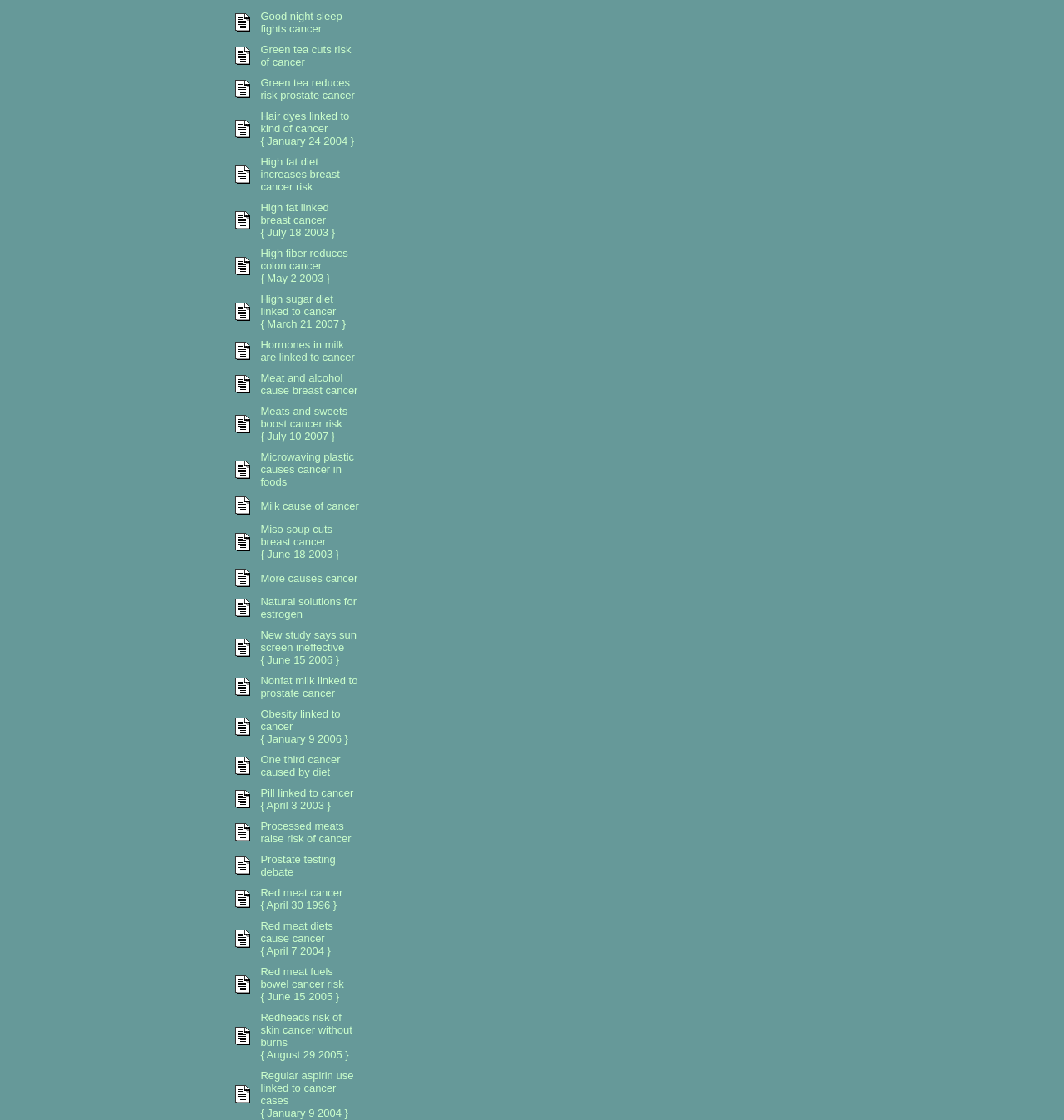Please provide a short answer using a single word or phrase for the question:
How many items are listed on the webpage?

15